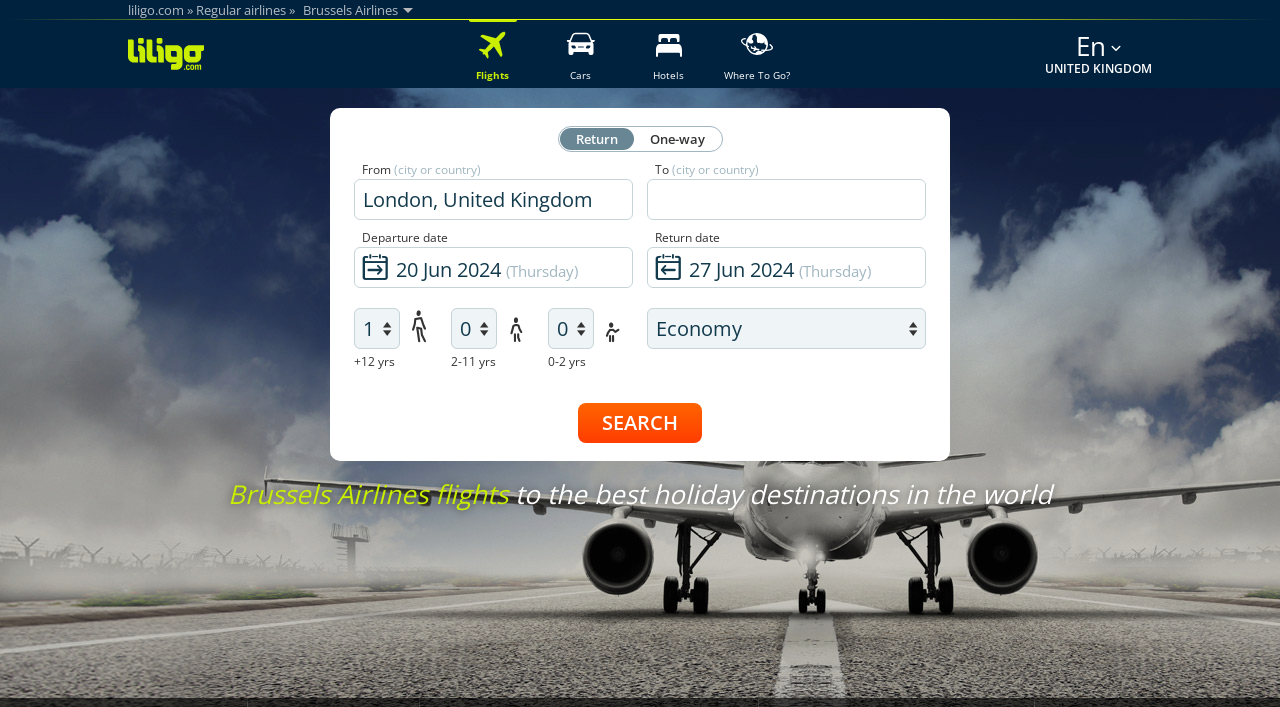Find the bounding box coordinates for the element that must be clicked to complete the instruction: "Choose economy class". The coordinates should be four float numbers between 0 and 1, indicated as [left, top, right, bottom].

[0.512, 0.446, 0.58, 0.484]